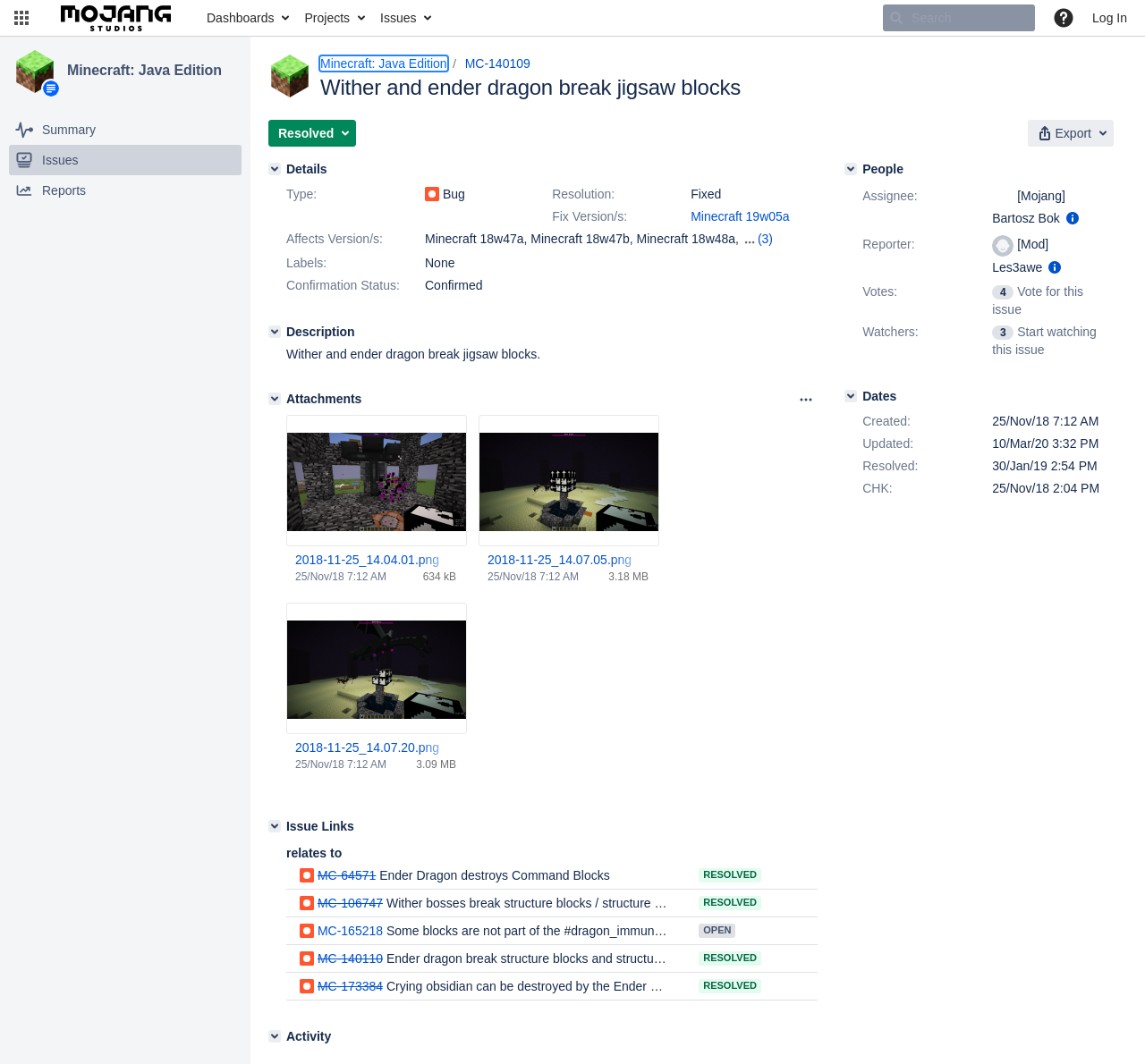What is the confirmation status of the issue MC-140109? From the image, respond with a single word or brief phrase.

Confirmed